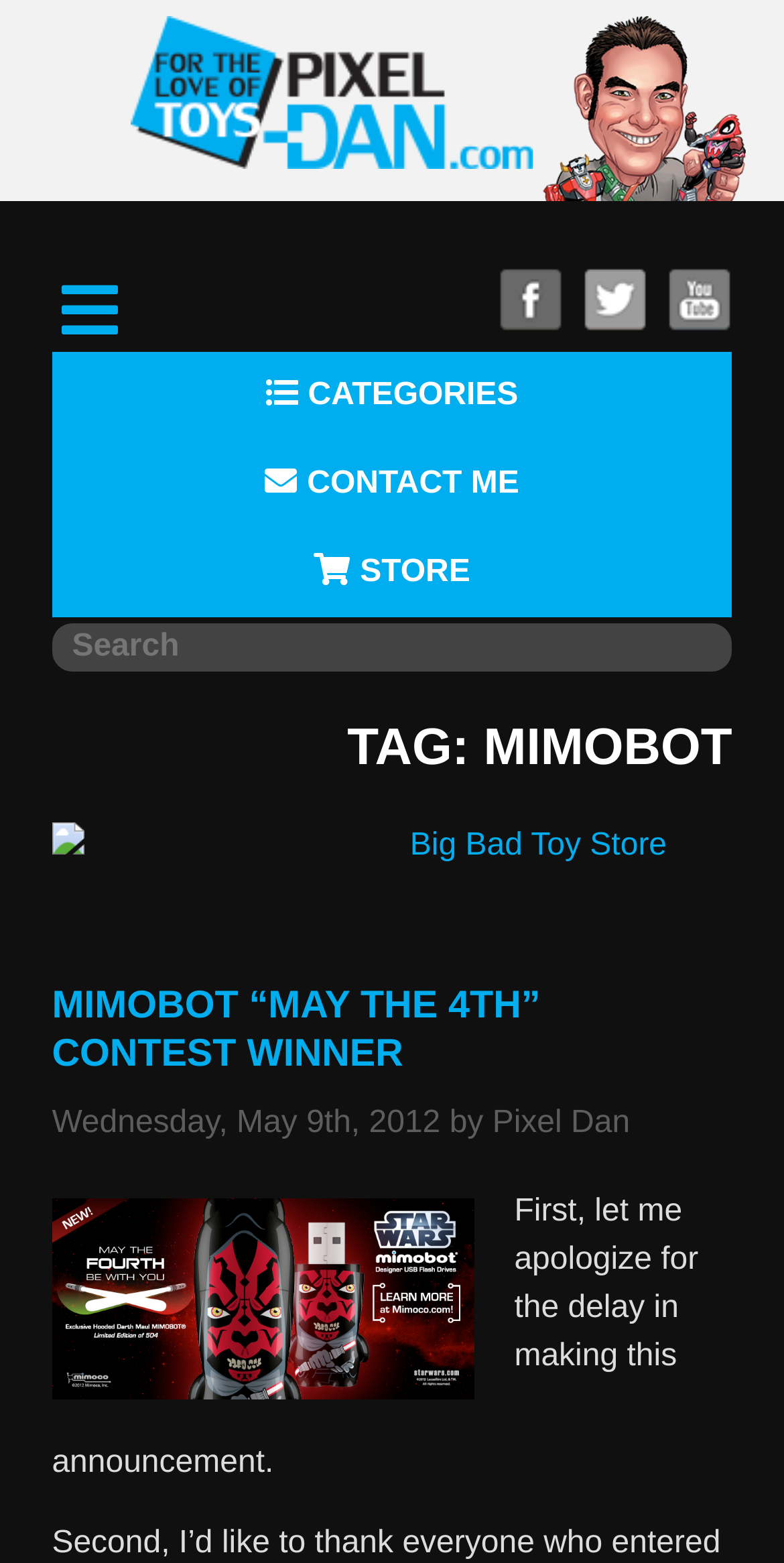Provide the bounding box coordinates for the area that should be clicked to complete the instruction: "view YouTube channel".

[0.852, 0.171, 0.934, 0.212]